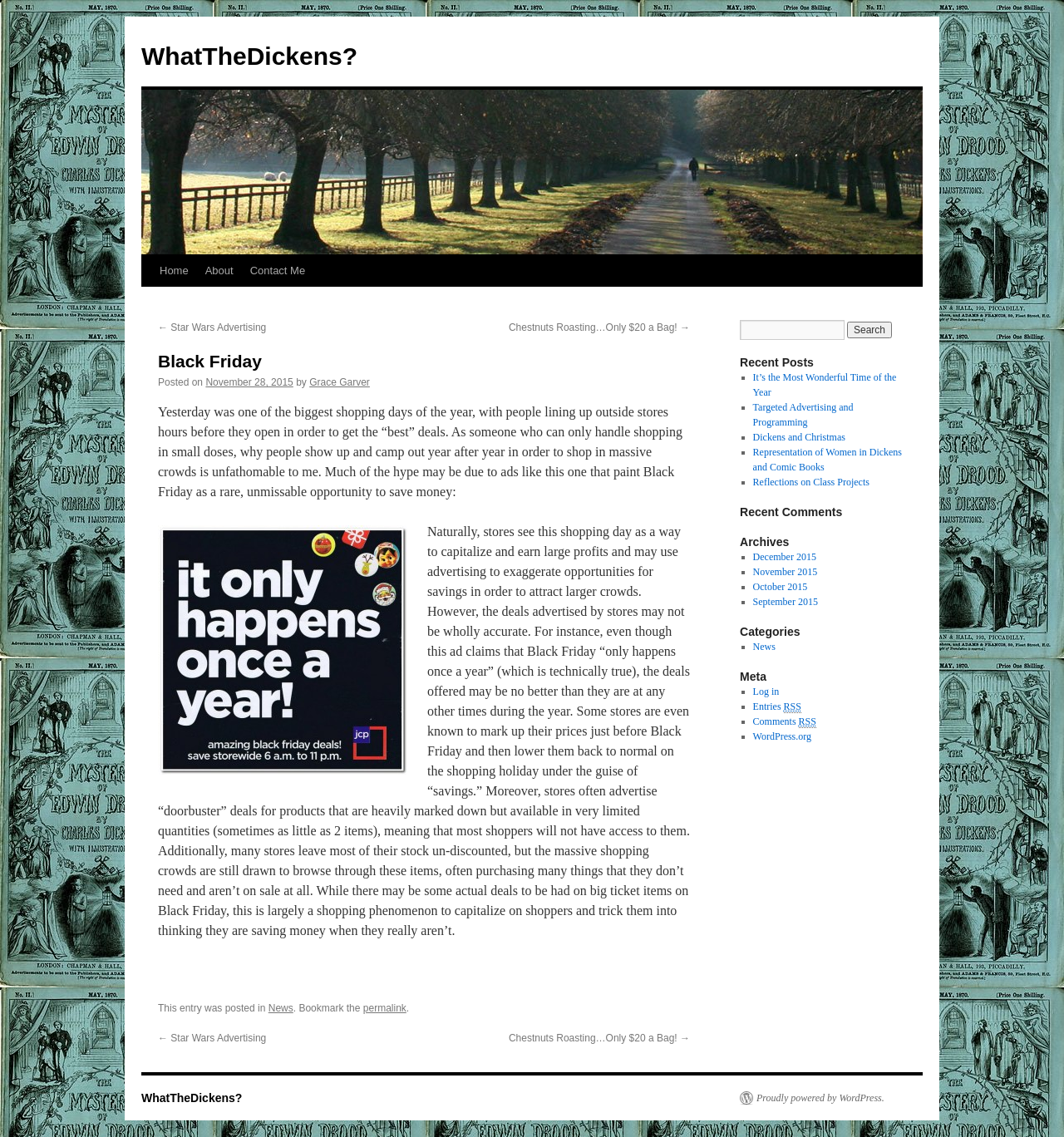Please provide the bounding box coordinate of the region that matches the element description: Reflections on Class Projects. Coordinates should be in the format (top-left x, top-left y, bottom-right x, bottom-right y) and all values should be between 0 and 1.

[0.707, 0.419, 0.817, 0.429]